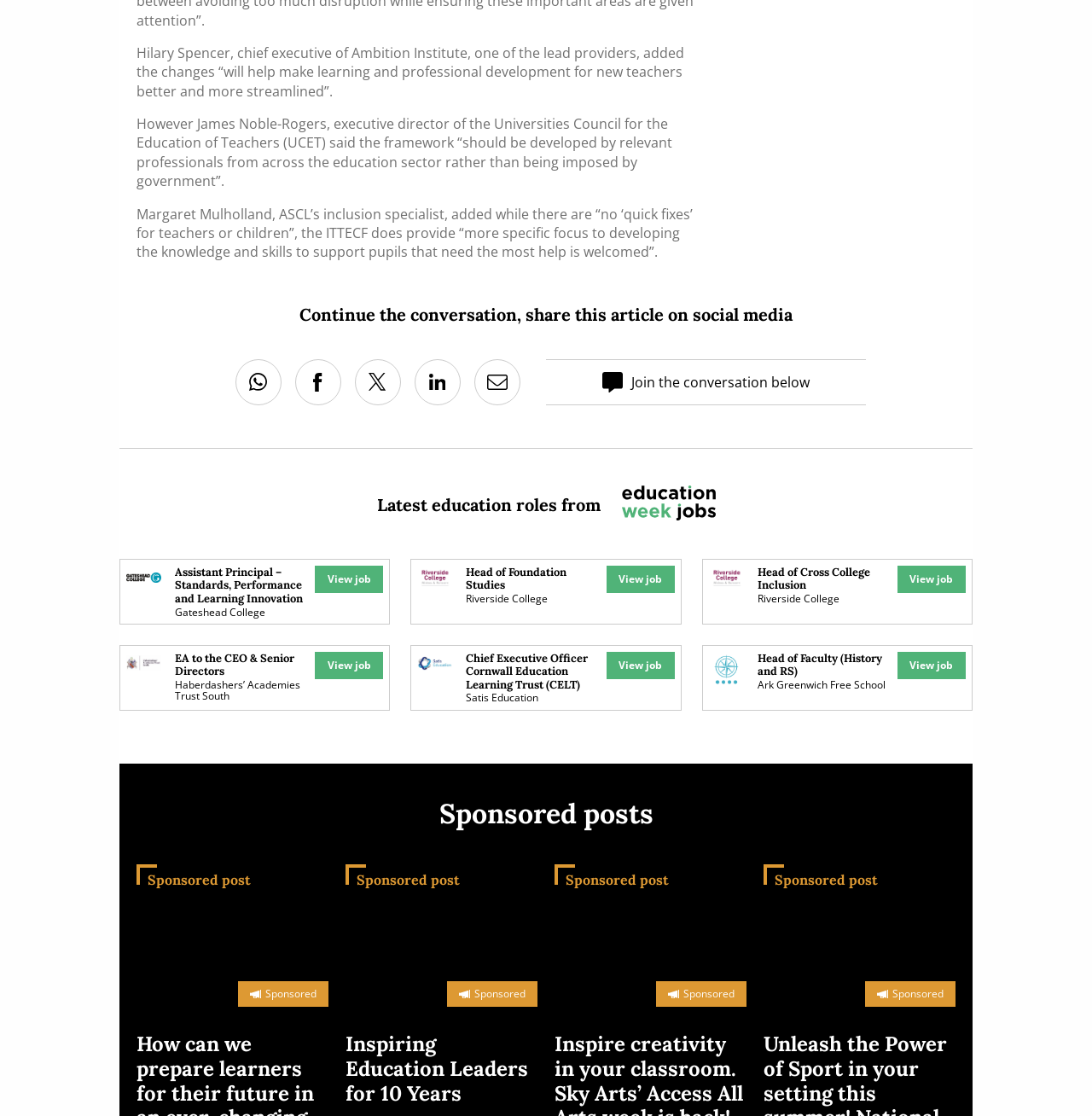Please provide the bounding box coordinates for the element that needs to be clicked to perform the instruction: "View job". The coordinates must consist of four float numbers between 0 and 1, formatted as [left, top, right, bottom].

[0.555, 0.507, 0.618, 0.531]